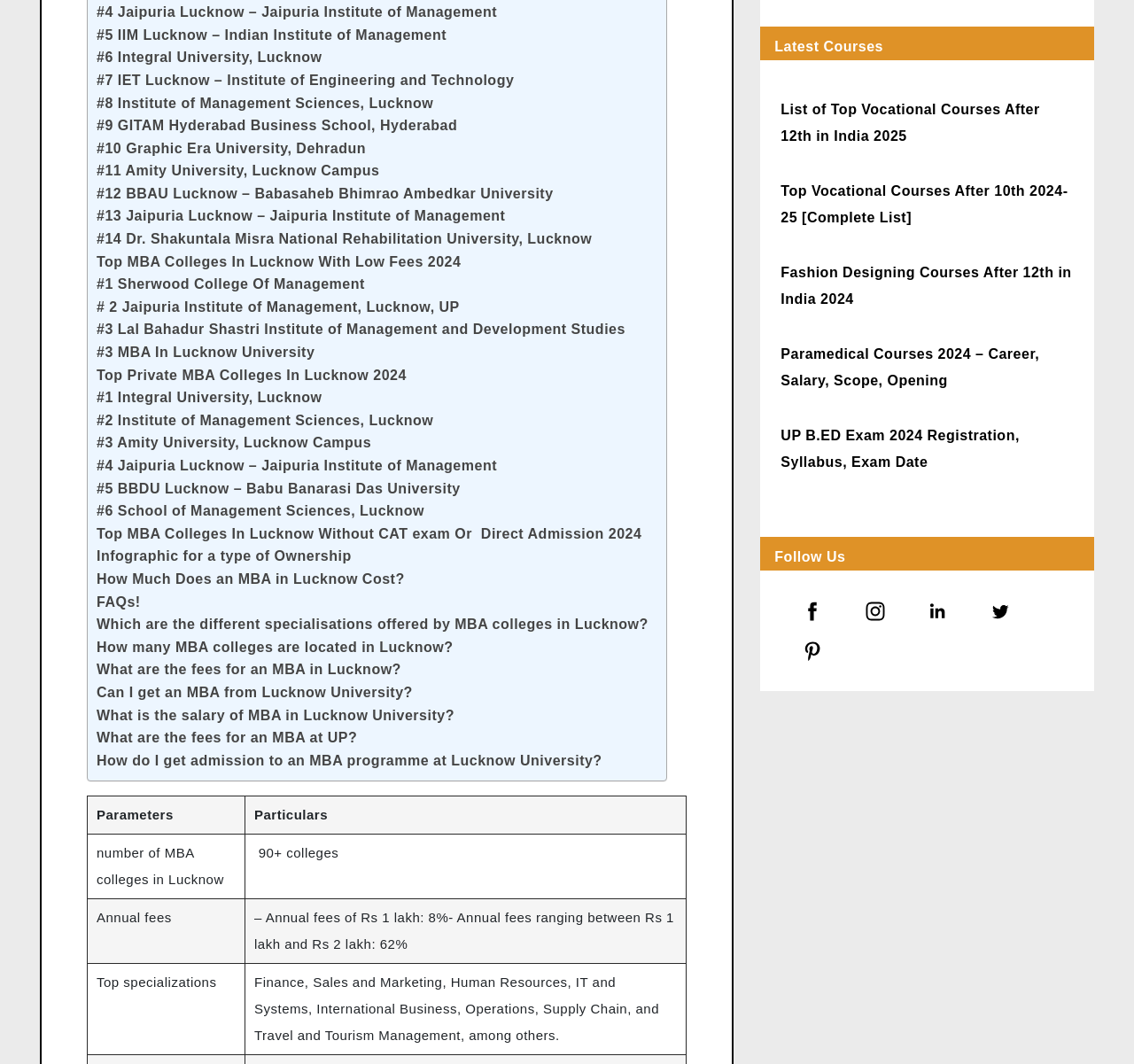What is the name of the university mentioned in the FAQ section?
Look at the screenshot and respond with one word or a short phrase.

Lucknow University